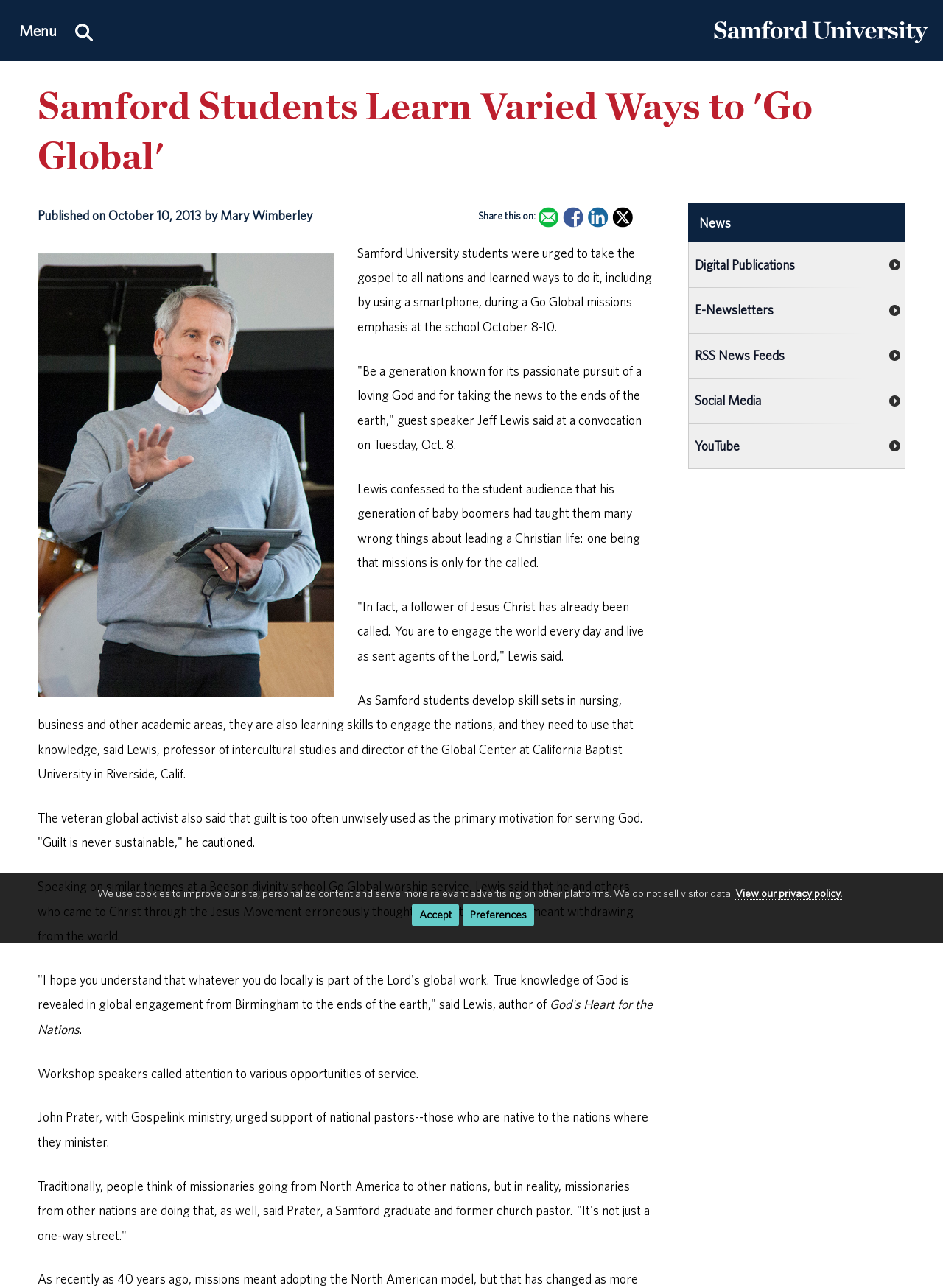Find the bounding box of the element with the following description: "View our privacy policy.". The coordinates must be four float numbers between 0 and 1, formatted as [left, top, right, bottom].

[0.78, 0.689, 0.893, 0.699]